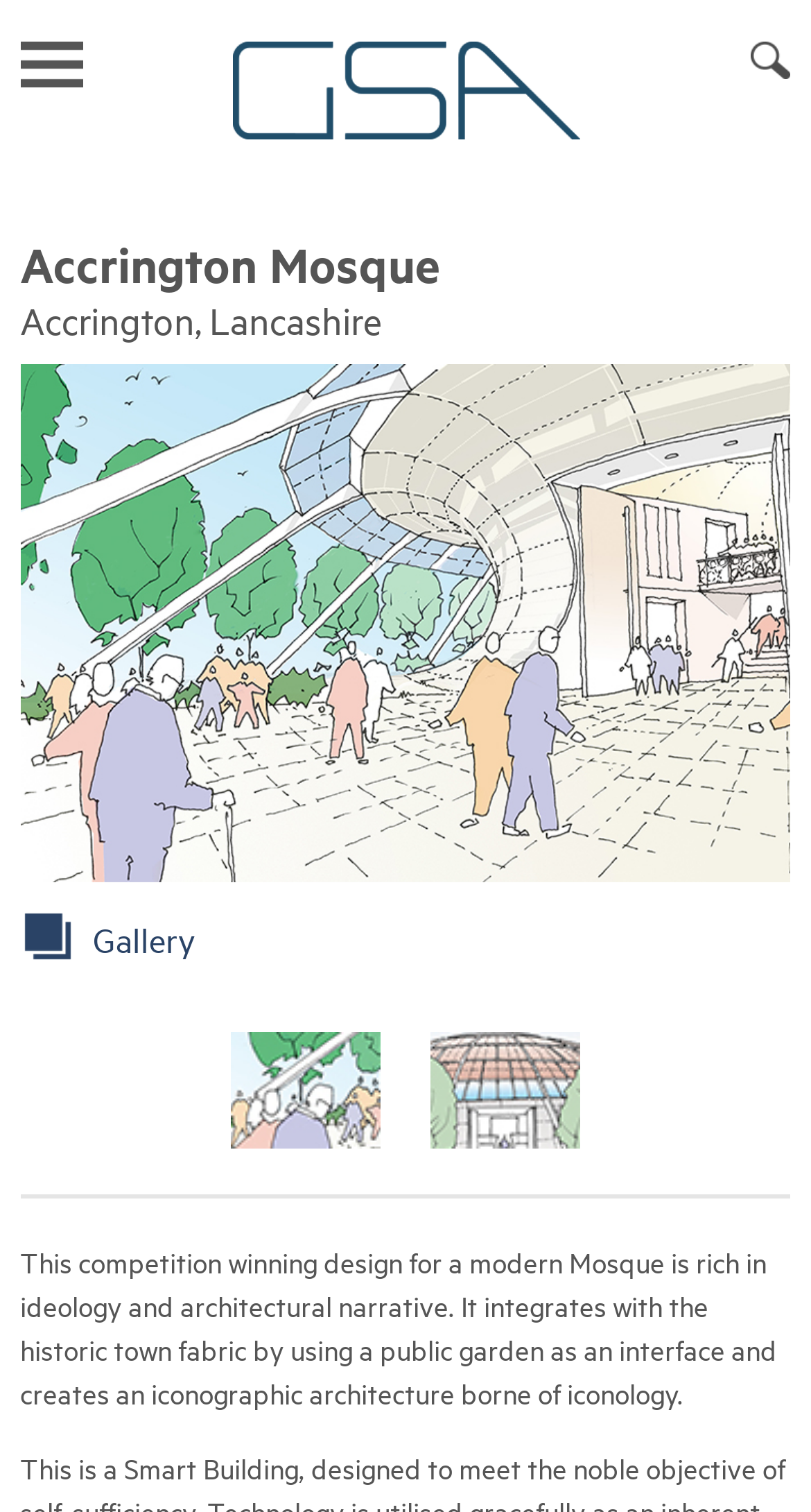What is the iconographic architecture of the mosque borne of?
Examine the image closely and answer the question with as much detail as possible.

The text on the webpage states that the iconographic architecture of the mosque is borne of iconology, suggesting that the design is rooted in the study of icons and their meanings.